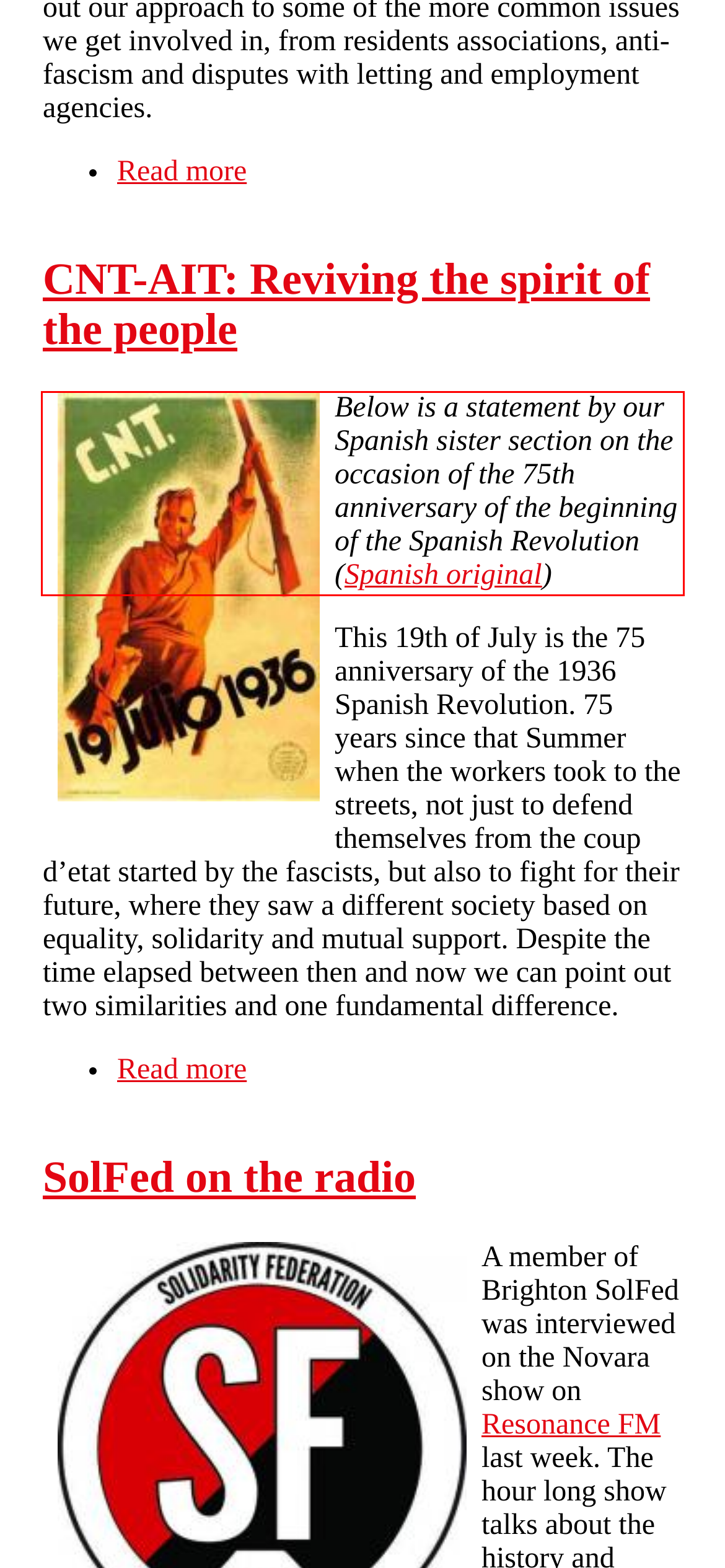Locate the red bounding box in the provided webpage screenshot and use OCR to determine the text content inside it.

Below is a statement by our Spanish sister section on the occasion of the 75th anniversary of the beginning of the Spanish Revolution (Spanish original)